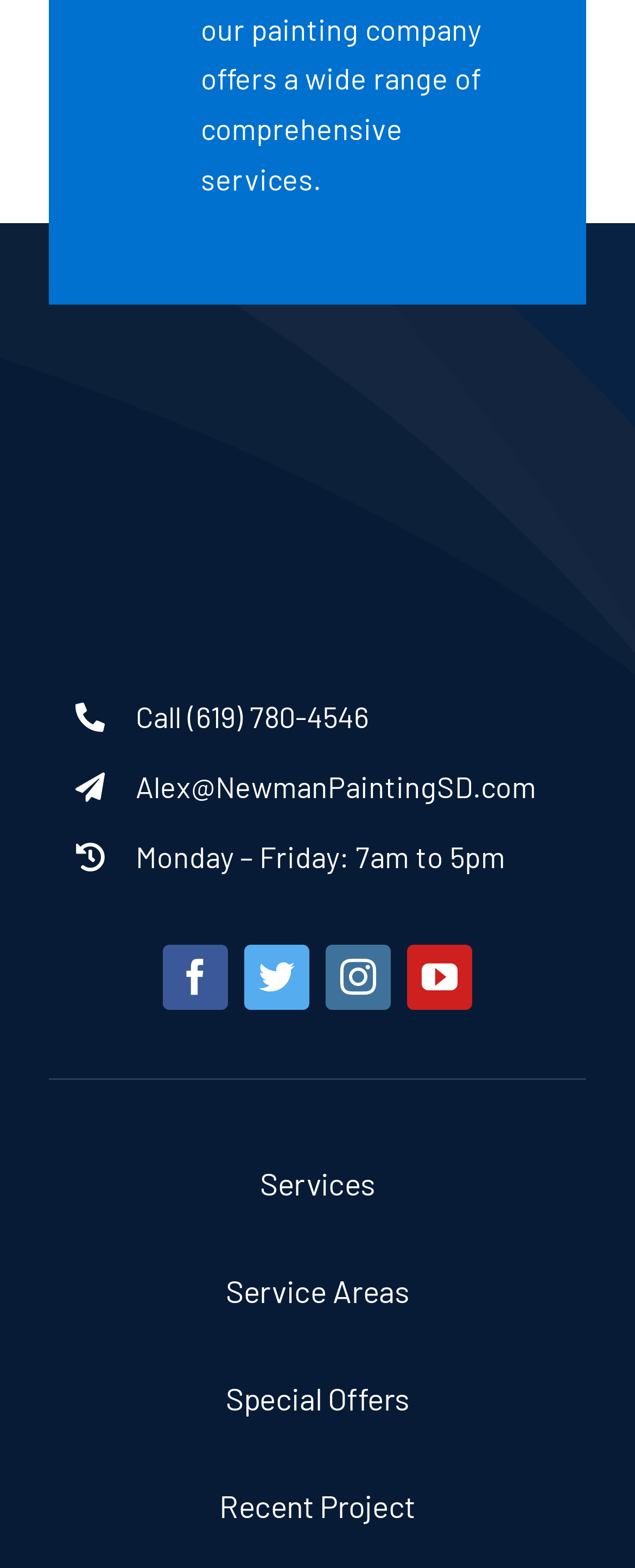What is the phone number to call?
Give a comprehensive and detailed explanation for the question.

The phone number to call is located at the top of the webpage, in a static text element with a bounding box of [0.213, 0.445, 0.58, 0.468]. It is clearly displayed as 'Call (619) 780-4546'.